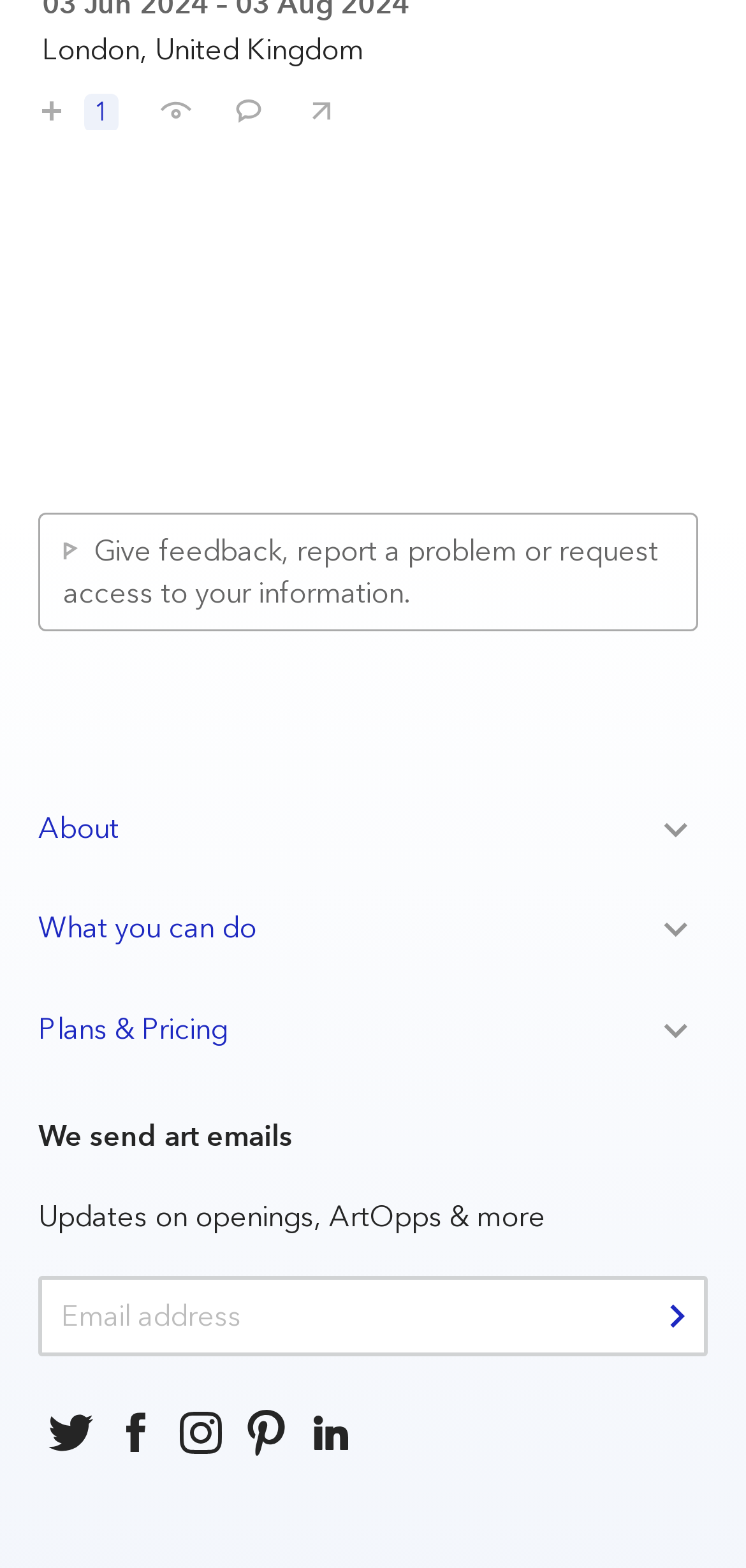Pinpoint the bounding box coordinates of the clickable element needed to complete the instruction: "Save Dionysus". The coordinates should be provided as four float numbers between 0 and 1: [left, top, right, bottom].

[0.018, 0.046, 0.185, 0.082]